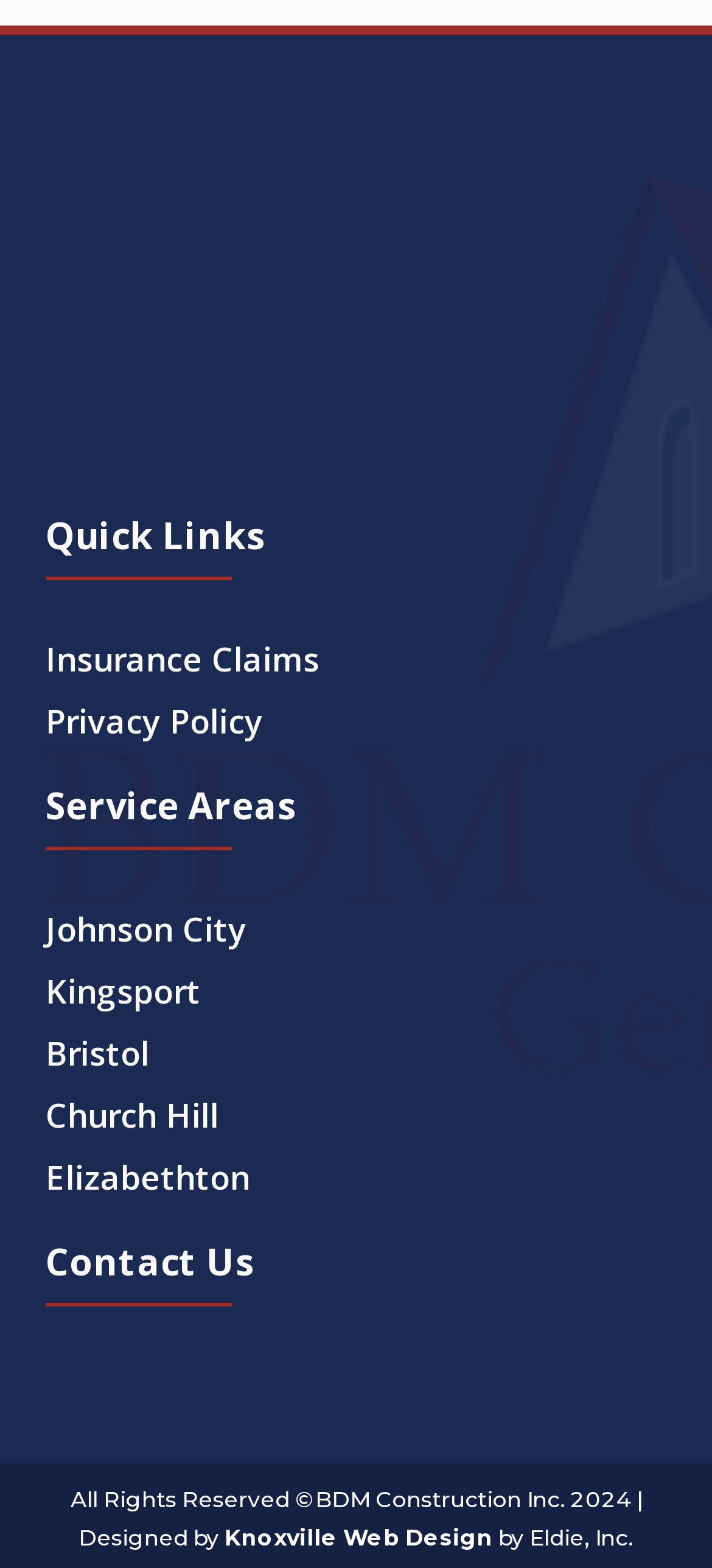What is the company that designed the website?
Give a single word or phrase answer based on the content of the image.

Eldie, Inc.